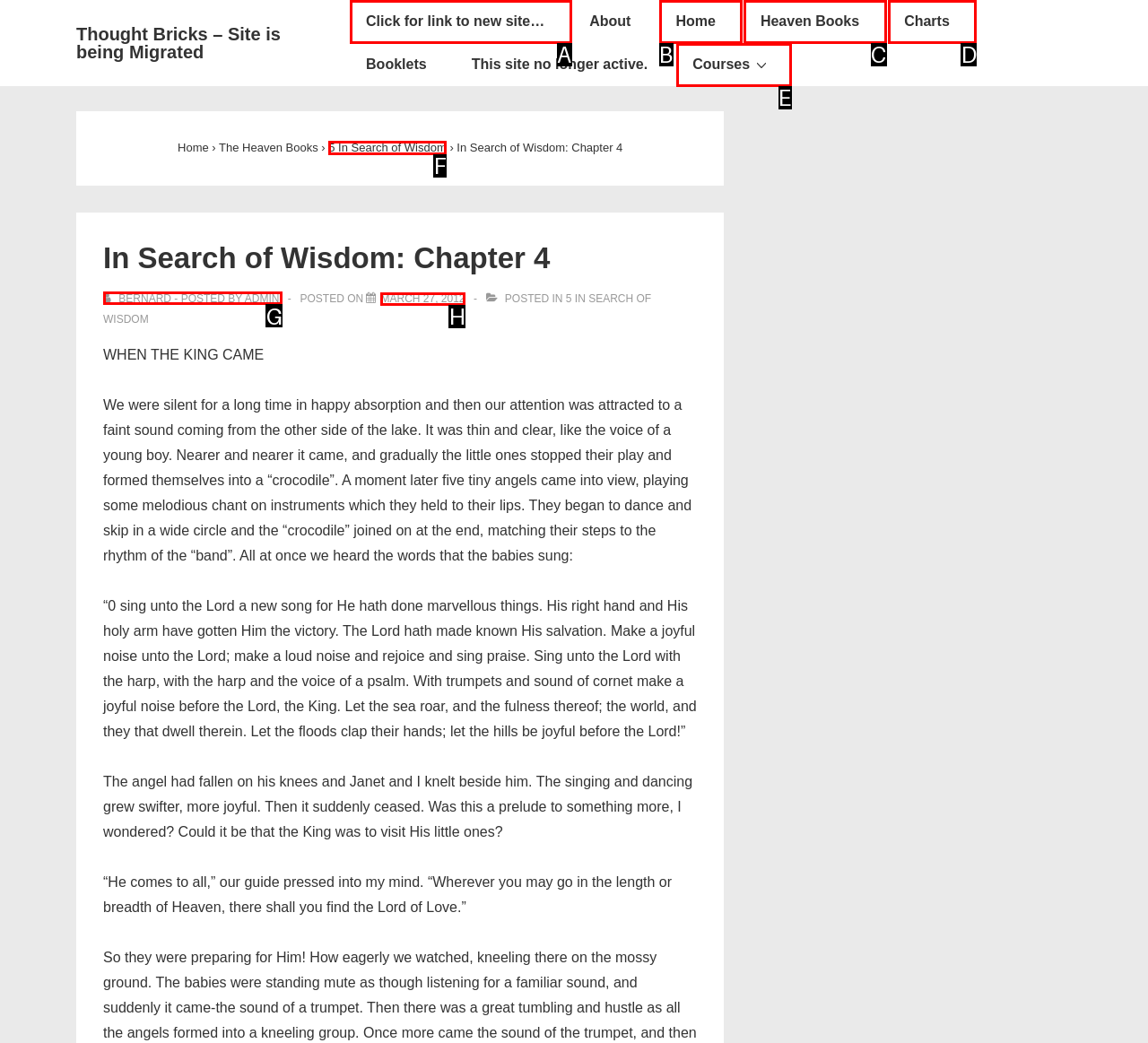Select the appropriate HTML element that needs to be clicked to execute the following task: View all posts by Bernard. Respond with the letter of the option.

G